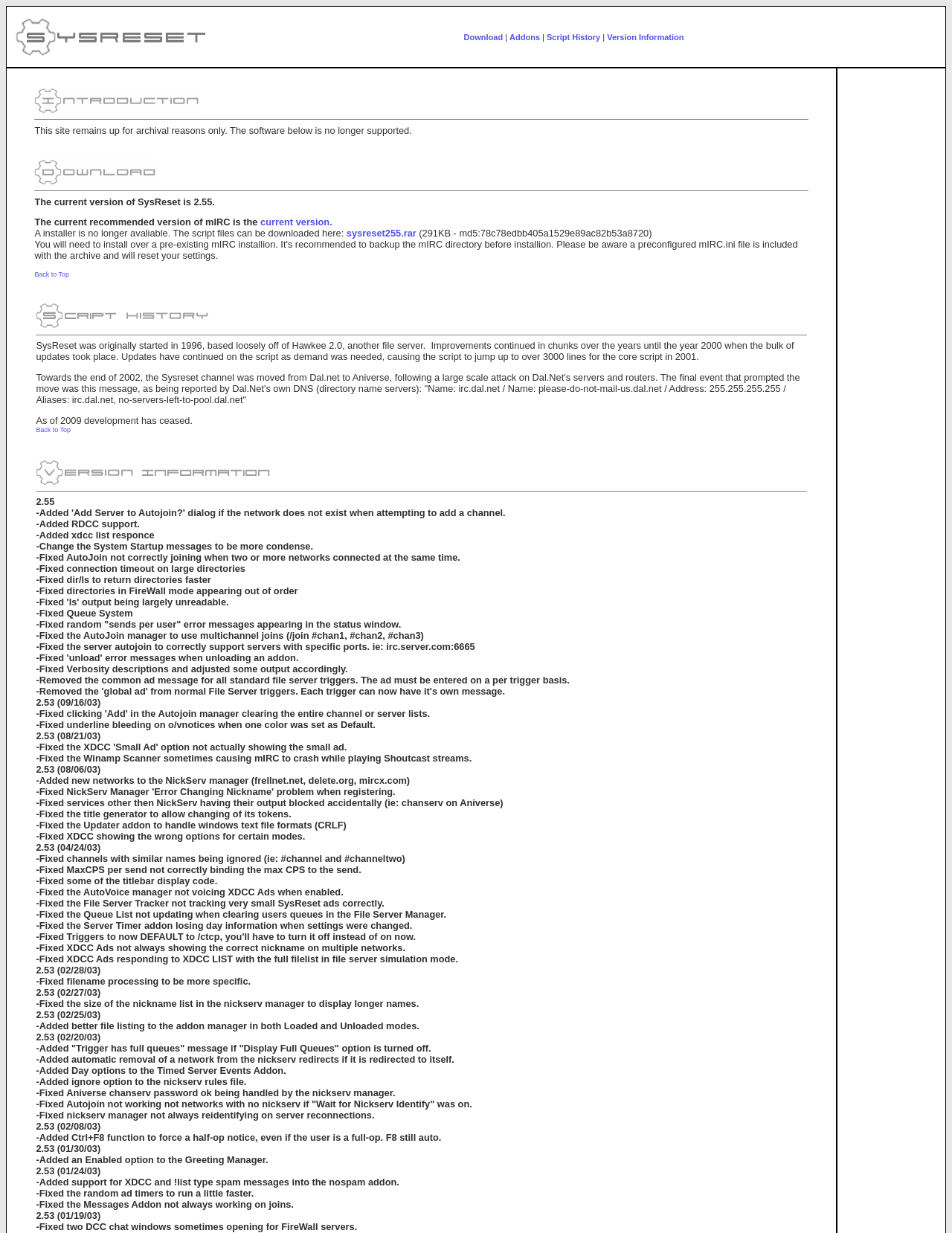What is the current version of SysReset? Examine the screenshot and reply using just one word or a brief phrase.

2.55